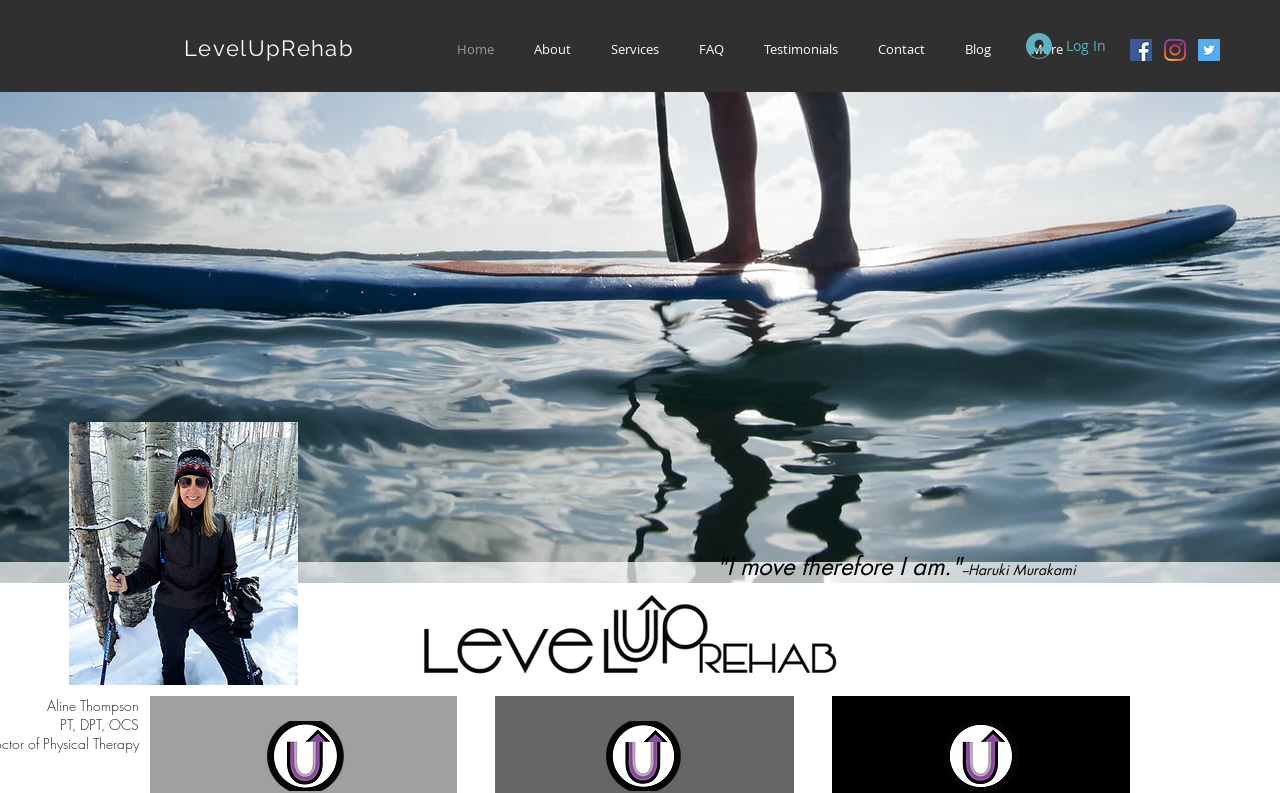How many navigation links are there?
Could you give a comprehensive explanation in response to this question?

There are seven navigation links, namely Home, About, Services, FAQ, Testimonials, Contact, and Blog, located at the top of the webpage, below the rehab center's name.